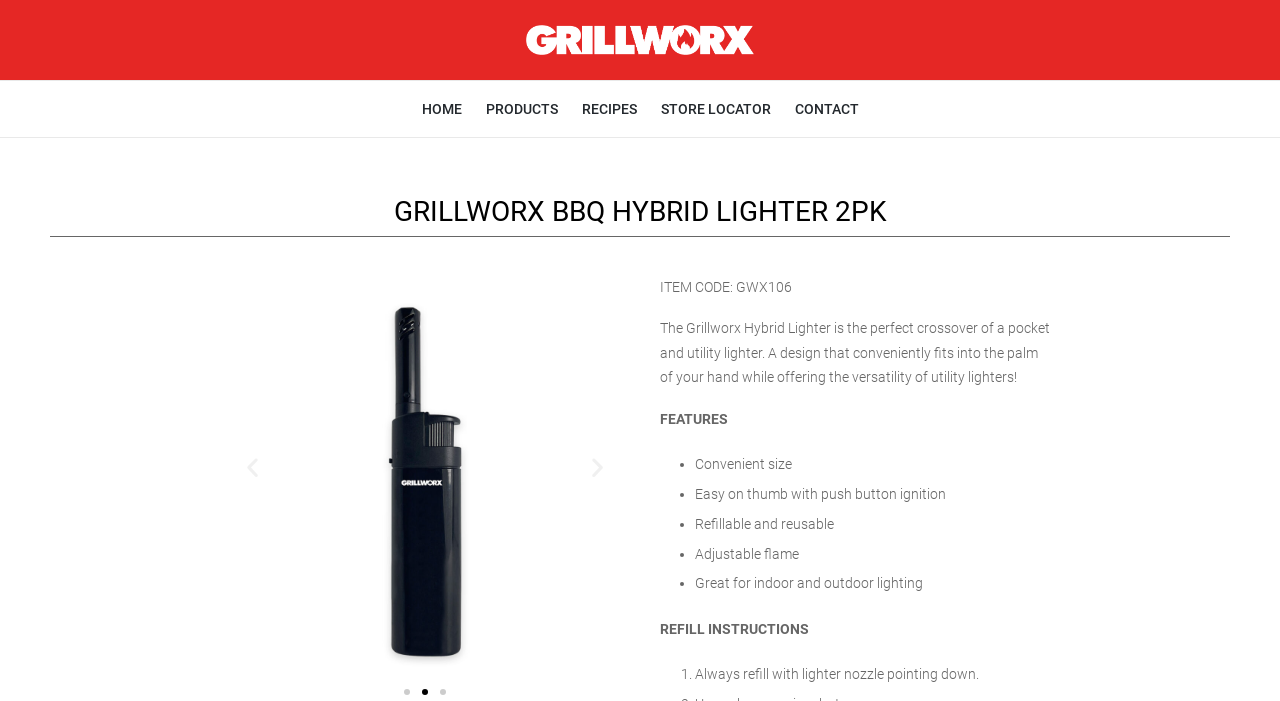Please mark the clickable region by giving the bounding box coordinates needed to complete this instruction: "Click the GRILLWORX link".

[0.411, 0.036, 0.589, 0.078]